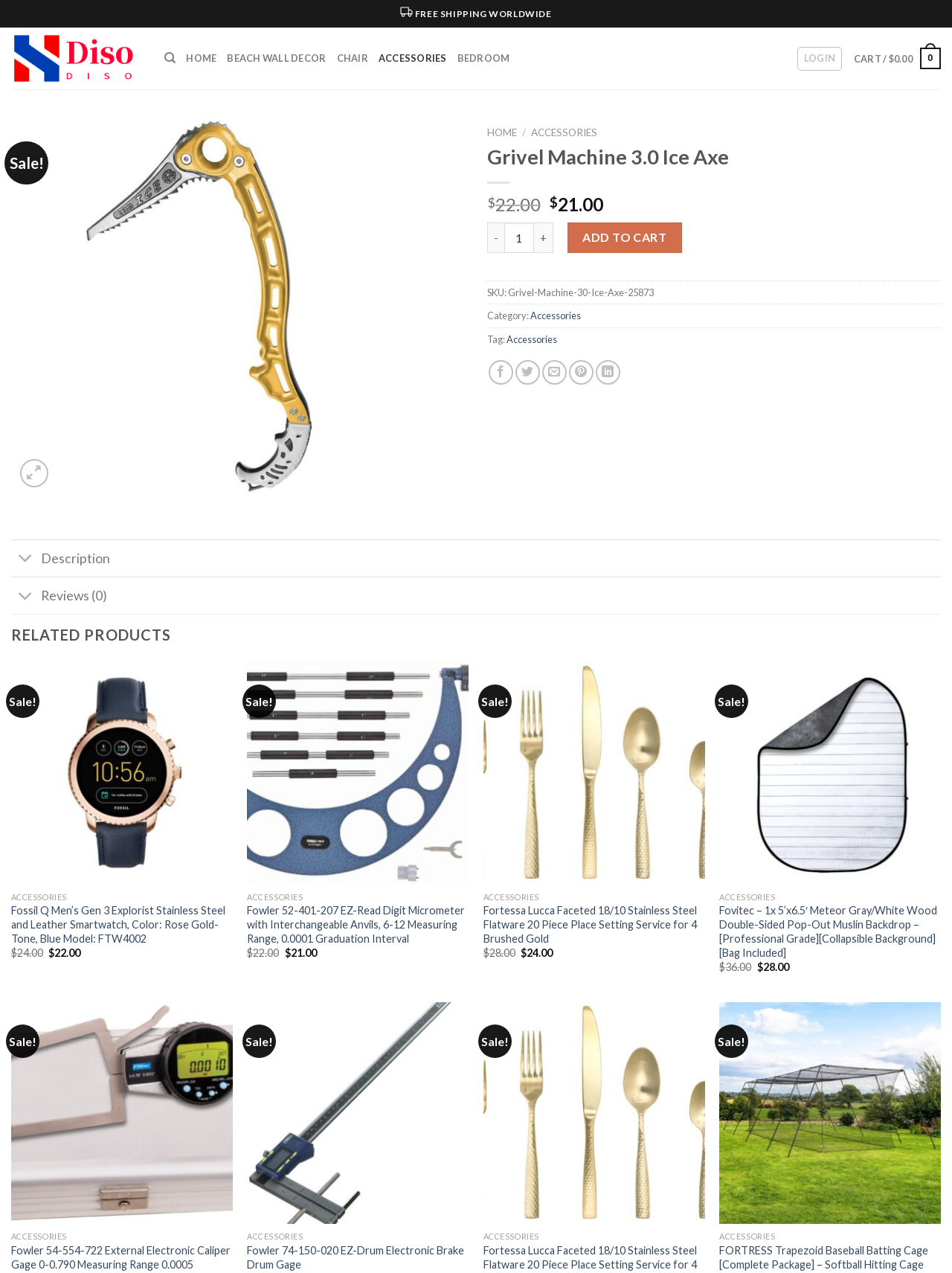Answer the following inquiry with a single word or phrase:
What is the name of the product?

Grivel Machine 3.0 Ice Axe